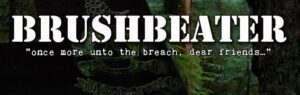Create an exhaustive description of the image.

The image features the title "BRUSHBEATER" prominently displayed in bold, white lettering against a textured background that adds depth and contrast. Below the title, a quote reads, "once more unto the breach, dear friends..." This phrase evokes themes of camaraderie and determination, possibly suggesting a military or combative context. The overall aesthetic combines elements of nature with a nod to resilience, hinting at a mission or adventure that emphasizes unity and purpose among participants. The design choices convey a strong sense of identity, potentially for a group or organization focused on overcoming challenges together.